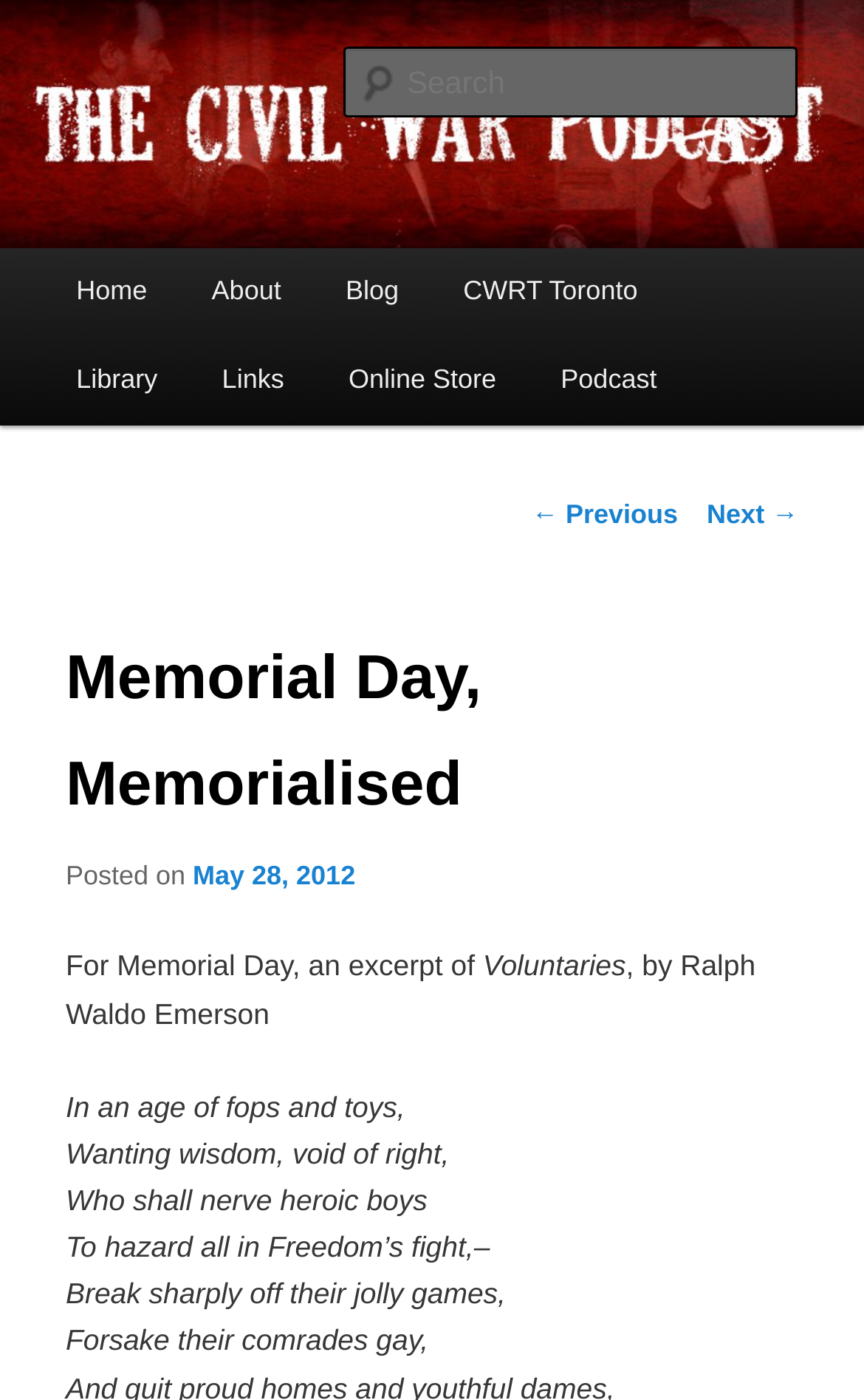Please provide a one-word or phrase answer to the question: 
What is the name of the podcast?

The Civil War Podcast